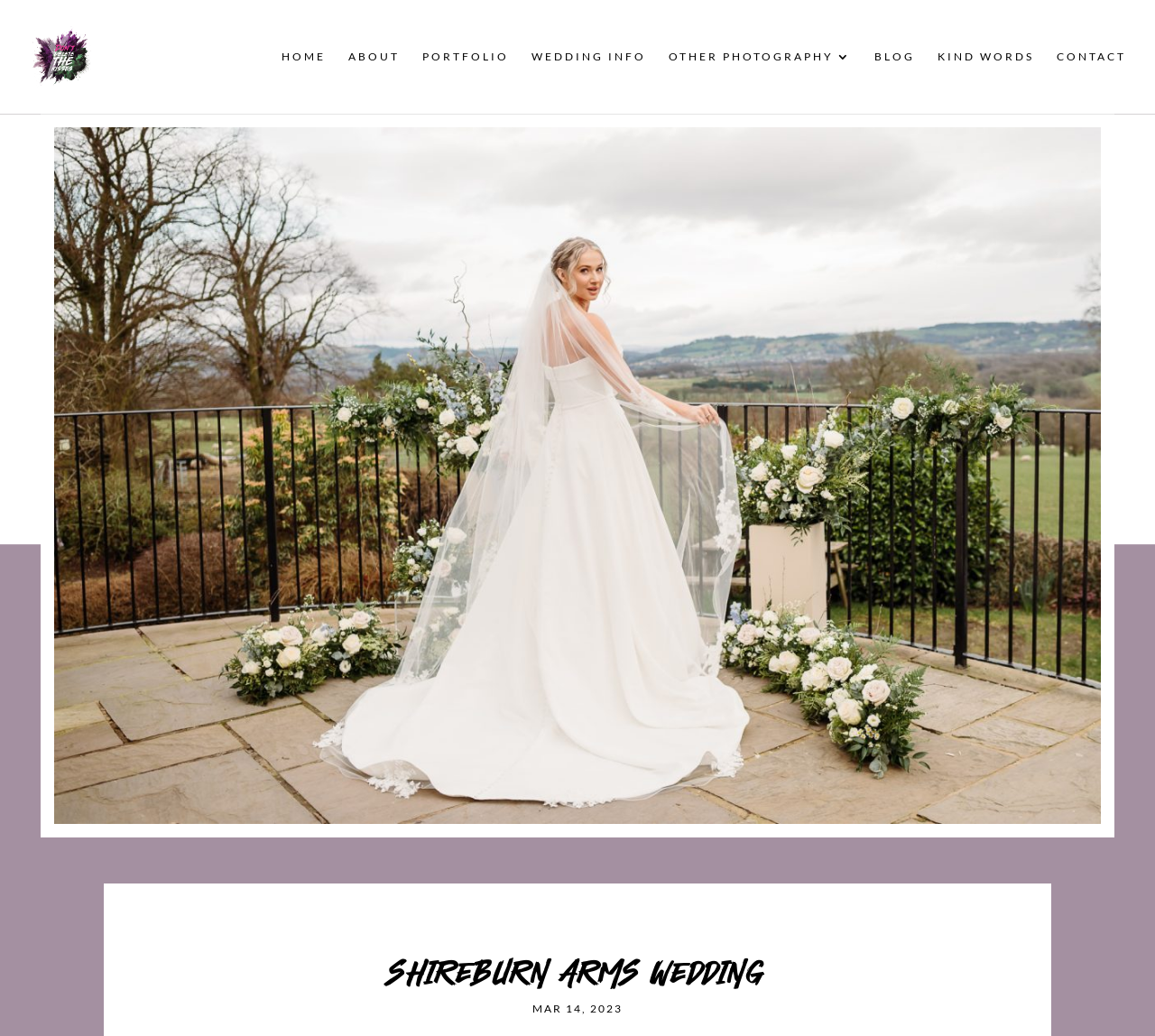What type of photographer is the website about?
Please provide a full and detailed response to the question.

The website is about a wedding photographer because the link 'Lancashire Wedding Photographer' is present at the top of the webpage, and the heading 'SHIREBURN ARMS WEDDING' suggests that the website is related to wedding photography.